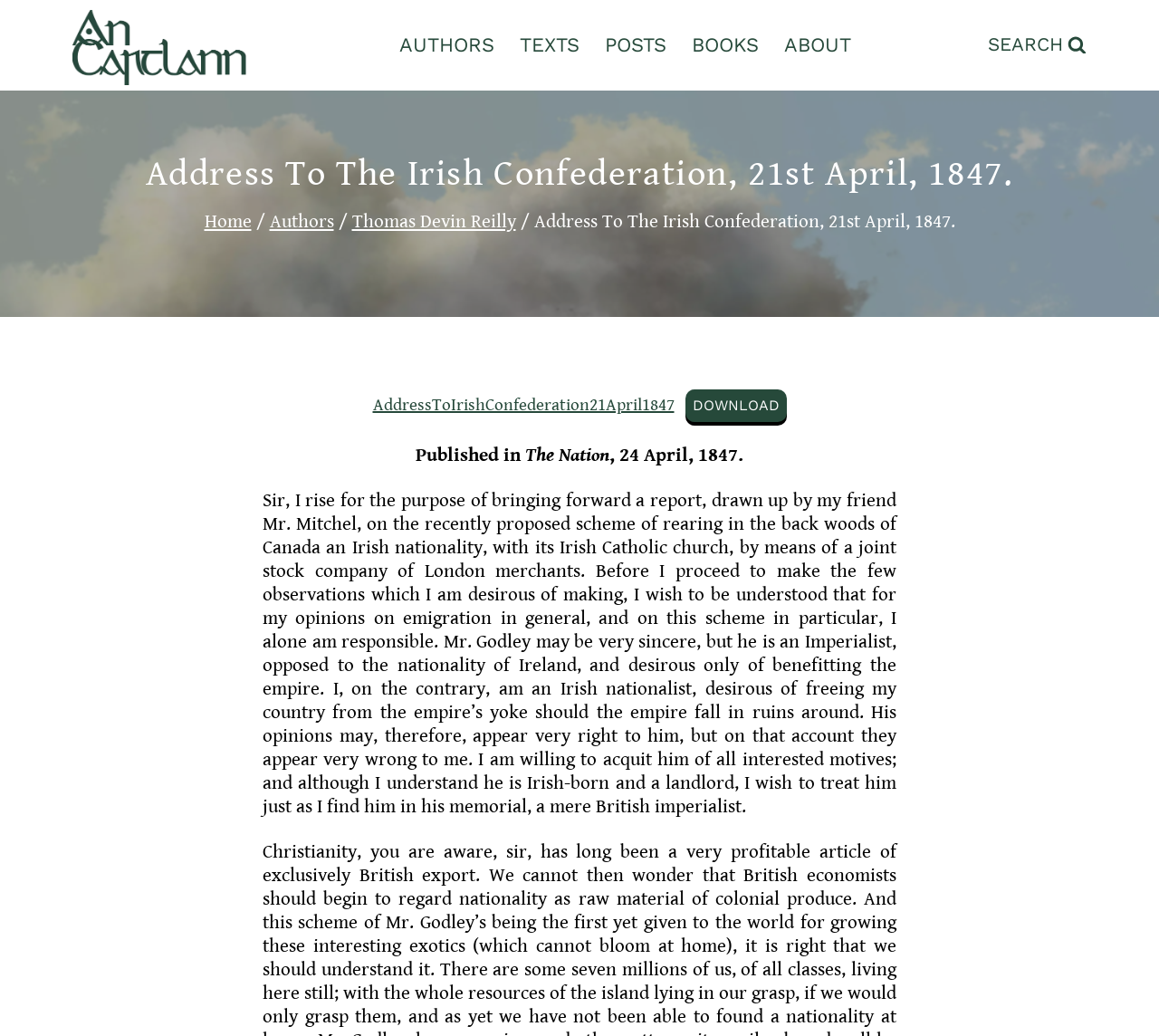Can you specify the bounding box coordinates of the area that needs to be clicked to fulfill the following instruction: "Click the 'AddressToIrishConfederation21April1847' link"?

[0.321, 0.381, 0.582, 0.4]